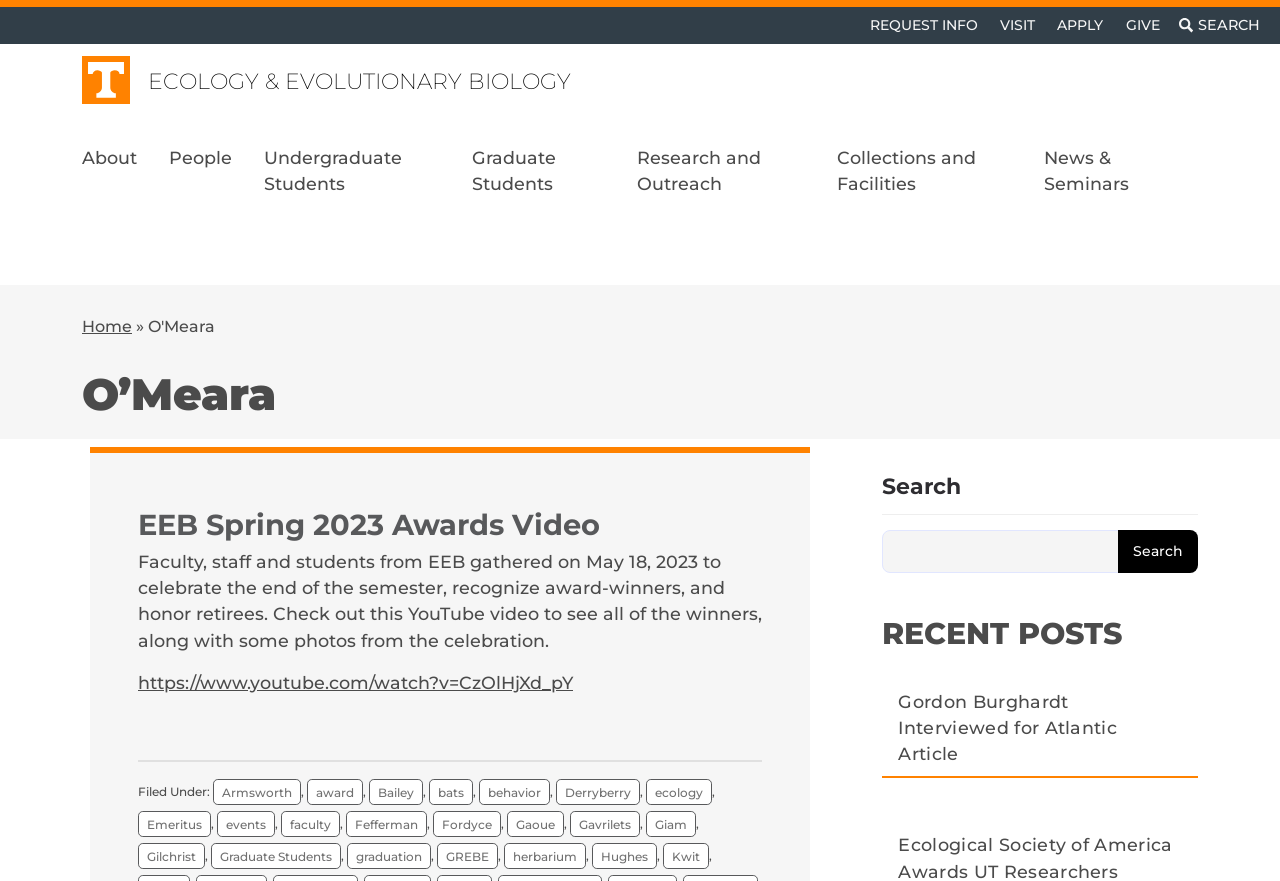What is the purpose of the 'REQUEST INFO' link?
Relying on the image, give a concise answer in one word or a brief phrase.

To request information